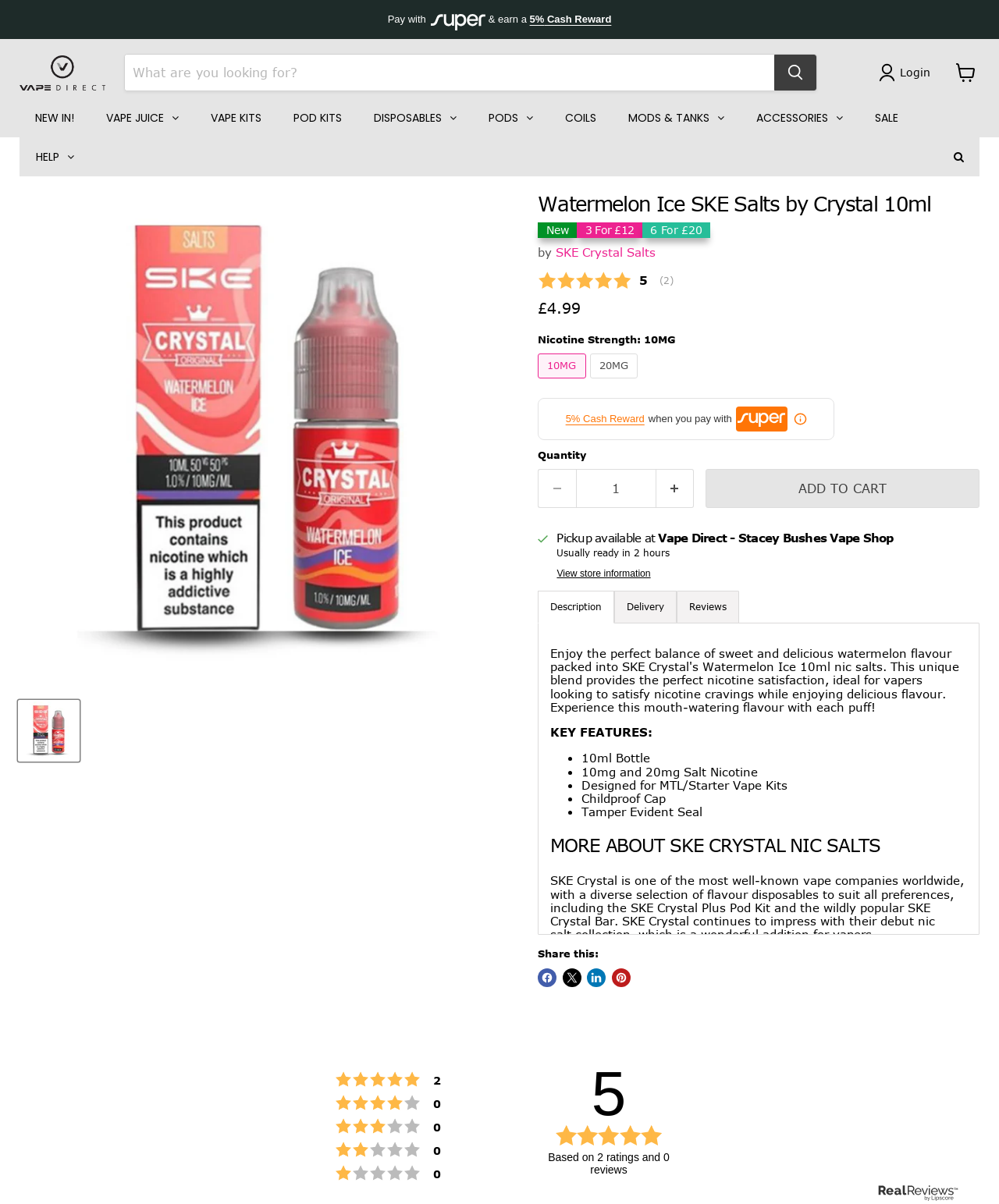Pinpoint the bounding box coordinates of the clickable area needed to execute the instruction: "Add Watermelon Ice SKE Salts by Crystal 10ml to cart". The coordinates should be specified as four float numbers between 0 and 1, i.e., [left, top, right, bottom].

[0.706, 0.389, 0.98, 0.422]